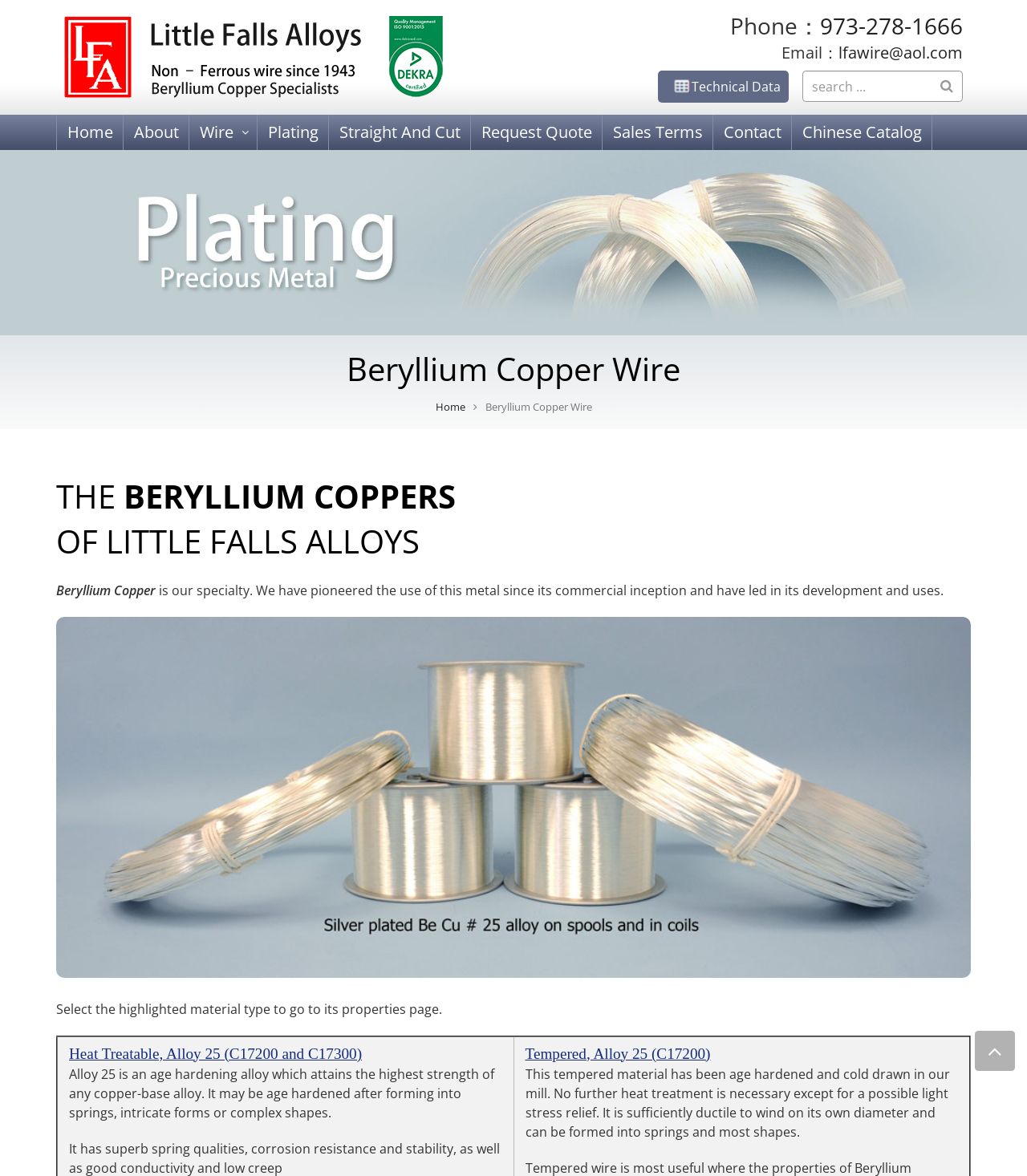What is the purpose of the search box?
Answer the question based on the image using a single word or a brief phrase.

To search for technical data